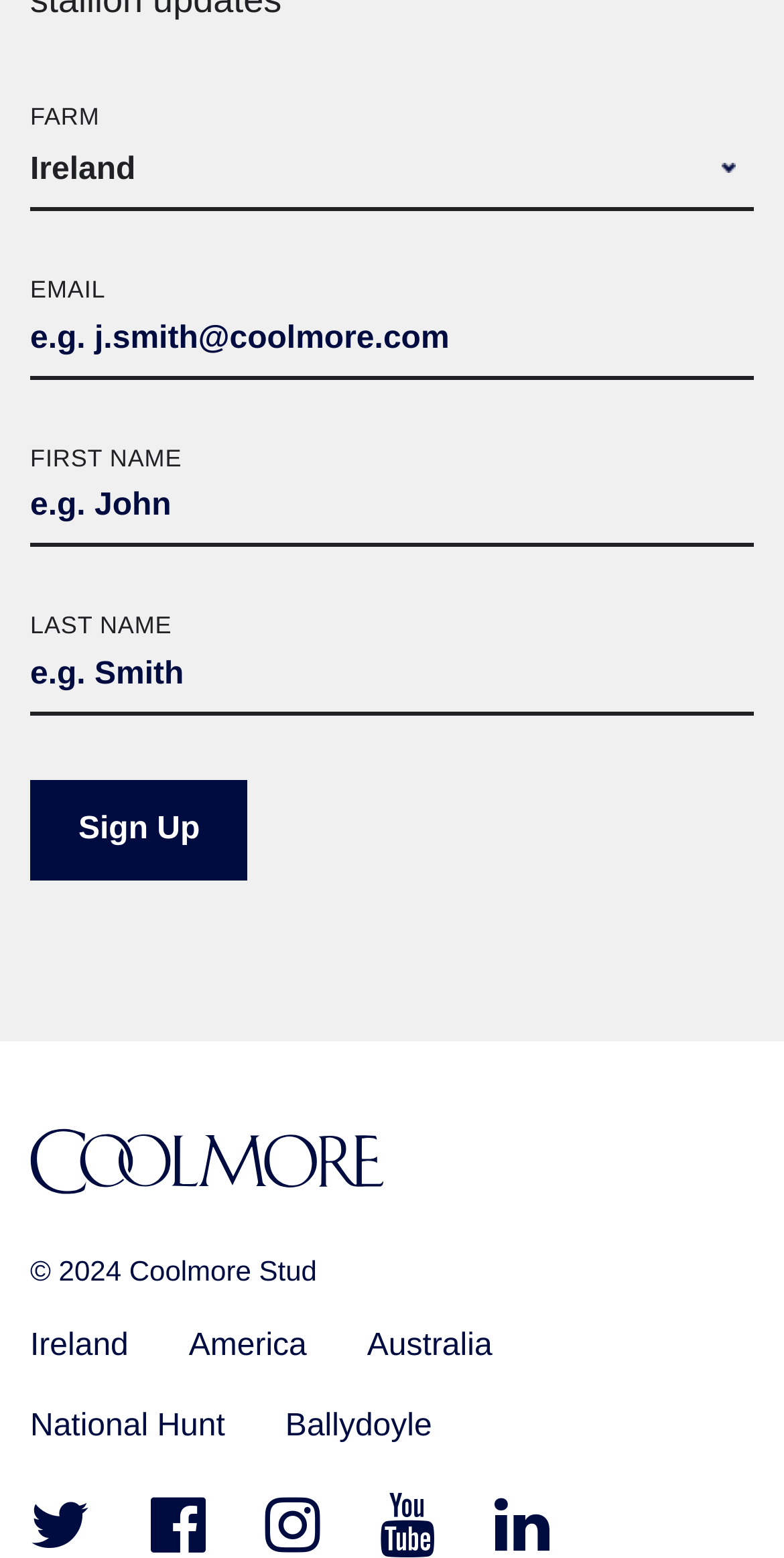Please specify the bounding box coordinates in the format (top-left x, top-left y, bottom-right x, bottom-right y), with all values as floating point numbers between 0 and 1. Identify the bounding box of the UI element described by: parent_node: EMAIL name="cm-fjuilr-fjuilr" placeholder="e.g. j.smith@coolmore.com"

[0.038, 0.195, 0.962, 0.243]